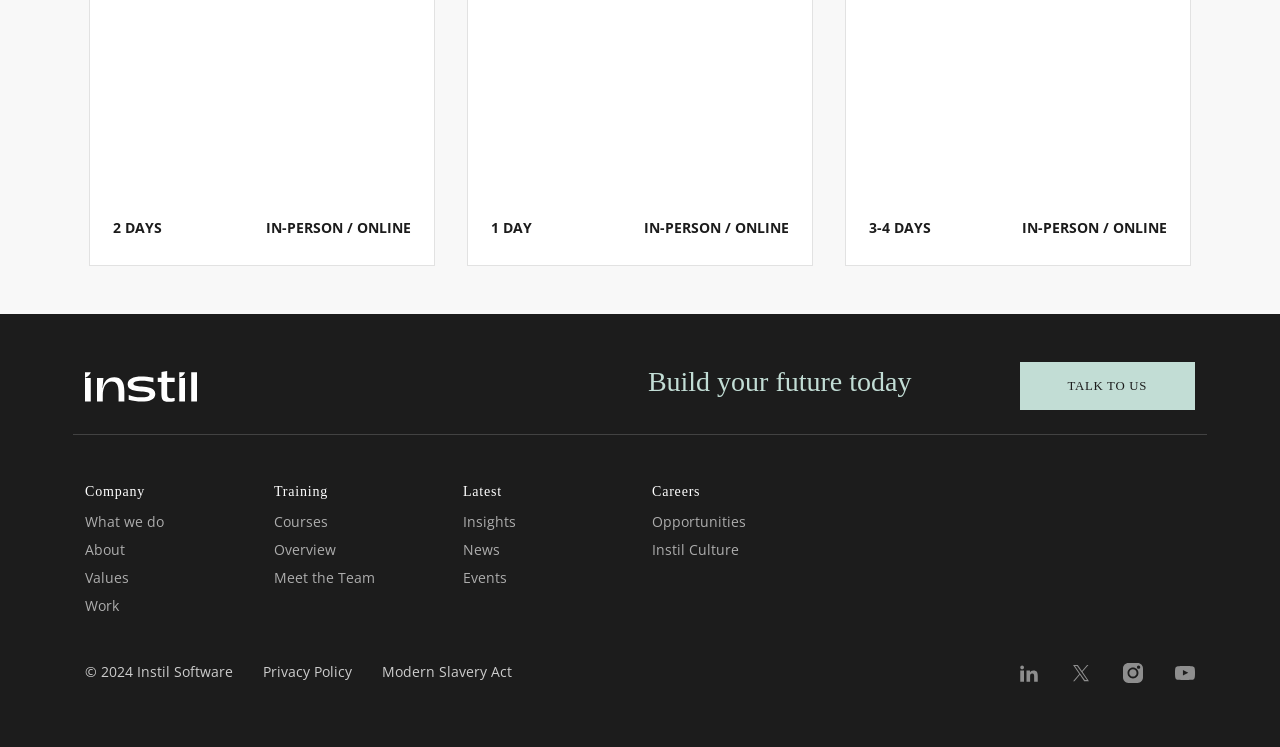Provide a thorough and detailed response to the question by examining the image: 
What are the main categories on the webpage?

The main categories on the webpage can be identified by the headings 'Company', 'Training', 'Latest', and 'Careers'. These headings are prominently displayed and seem to be the main sections of the webpage.